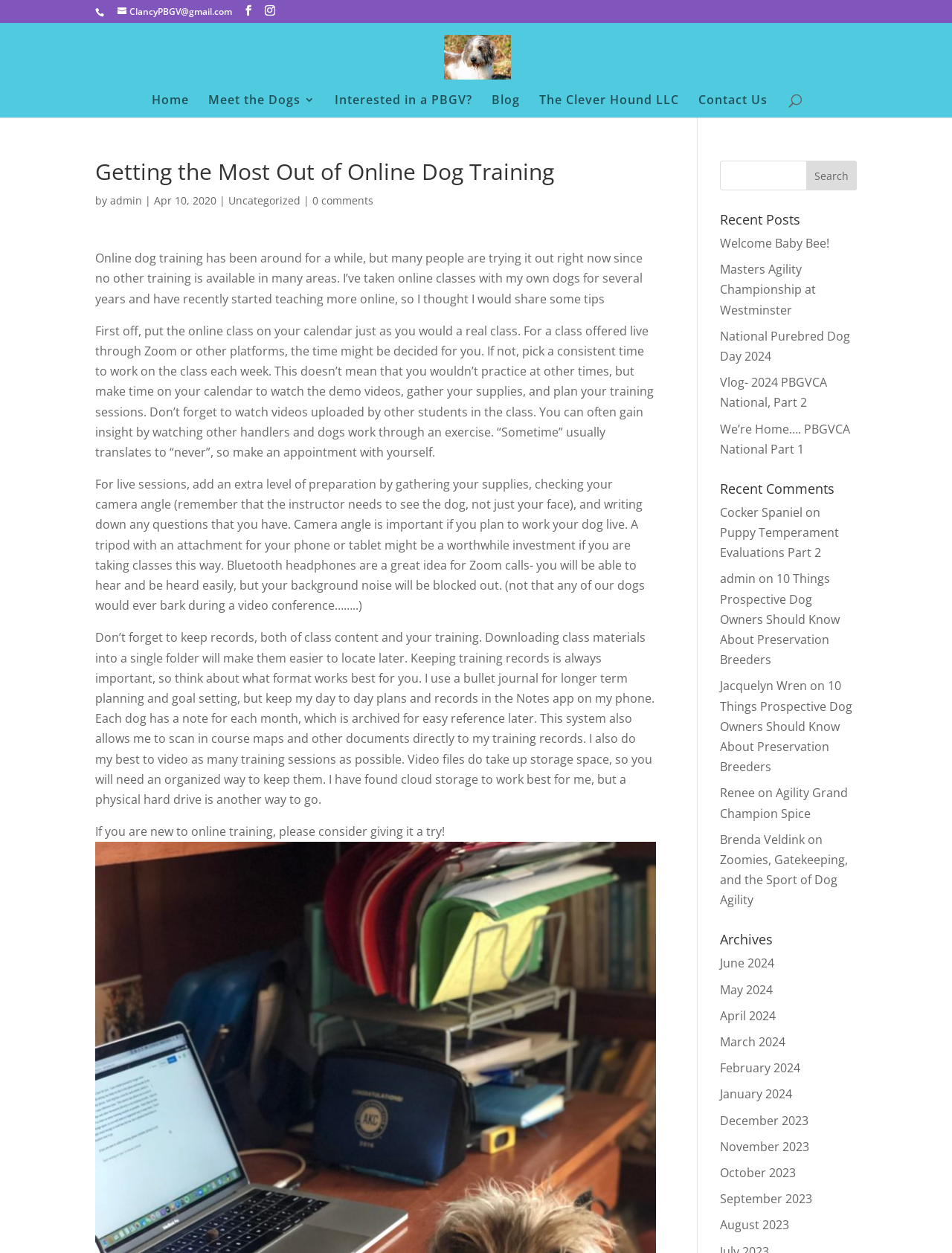Give a one-word or short-phrase answer to the following question: 
What is the name of the author of the blog post?

admin